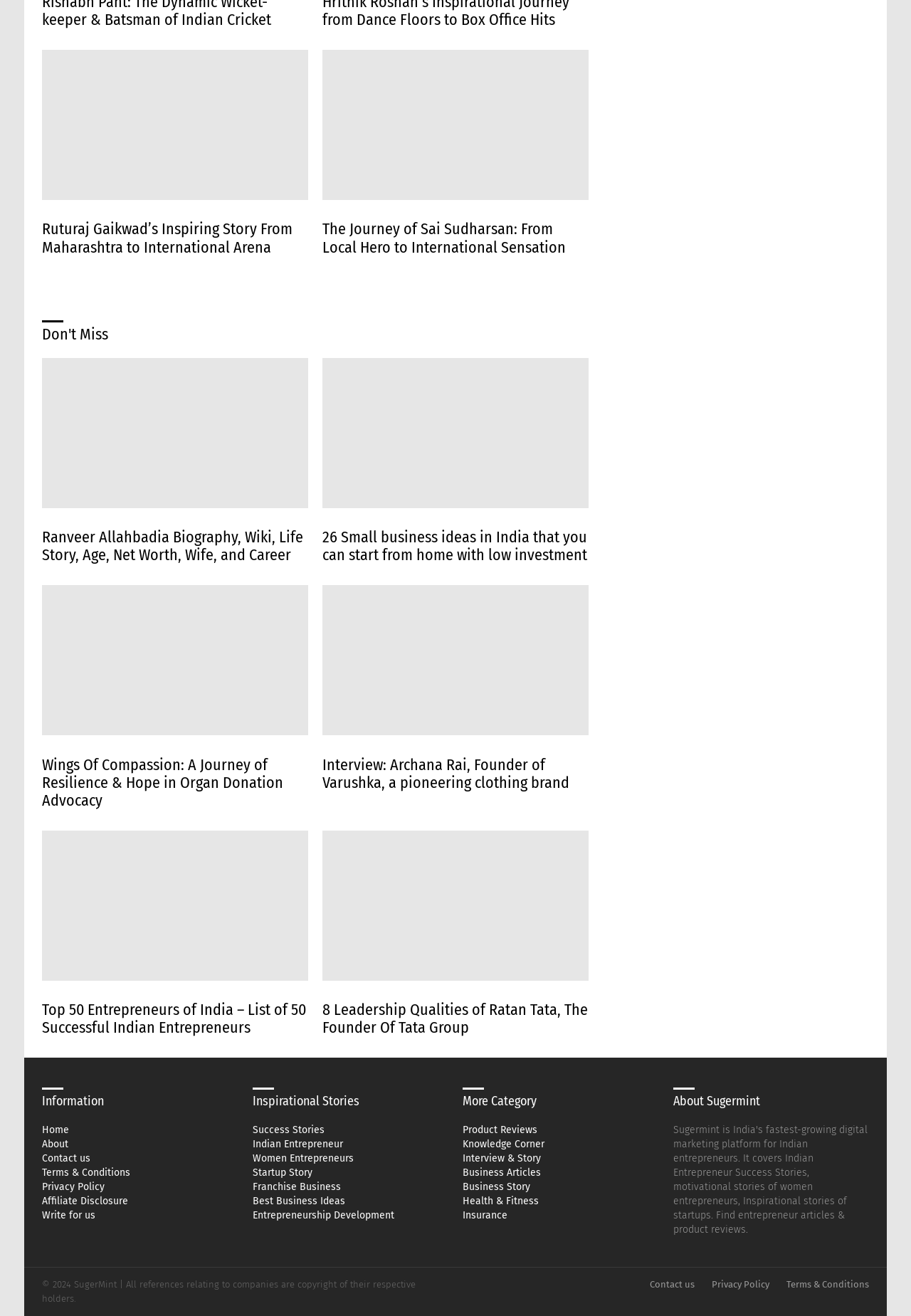Using the provided element description: "Interview & Story", determine the bounding box coordinates of the corresponding UI element in the screenshot.

[0.508, 0.876, 0.723, 0.885]